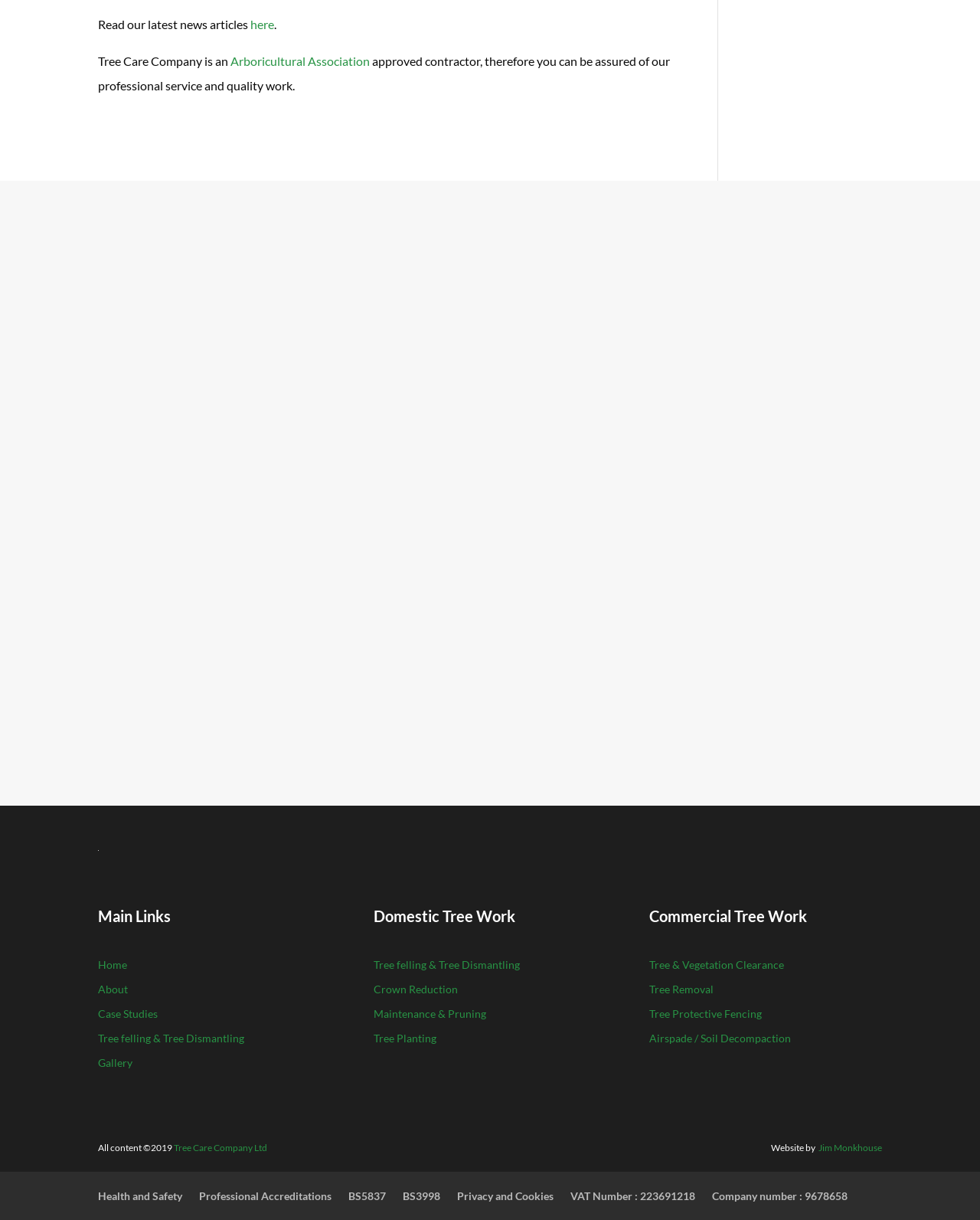Locate the coordinates of the bounding box for the clickable region that fulfills this instruction: "Submit the form".

[0.789, 0.527, 0.869, 0.557]